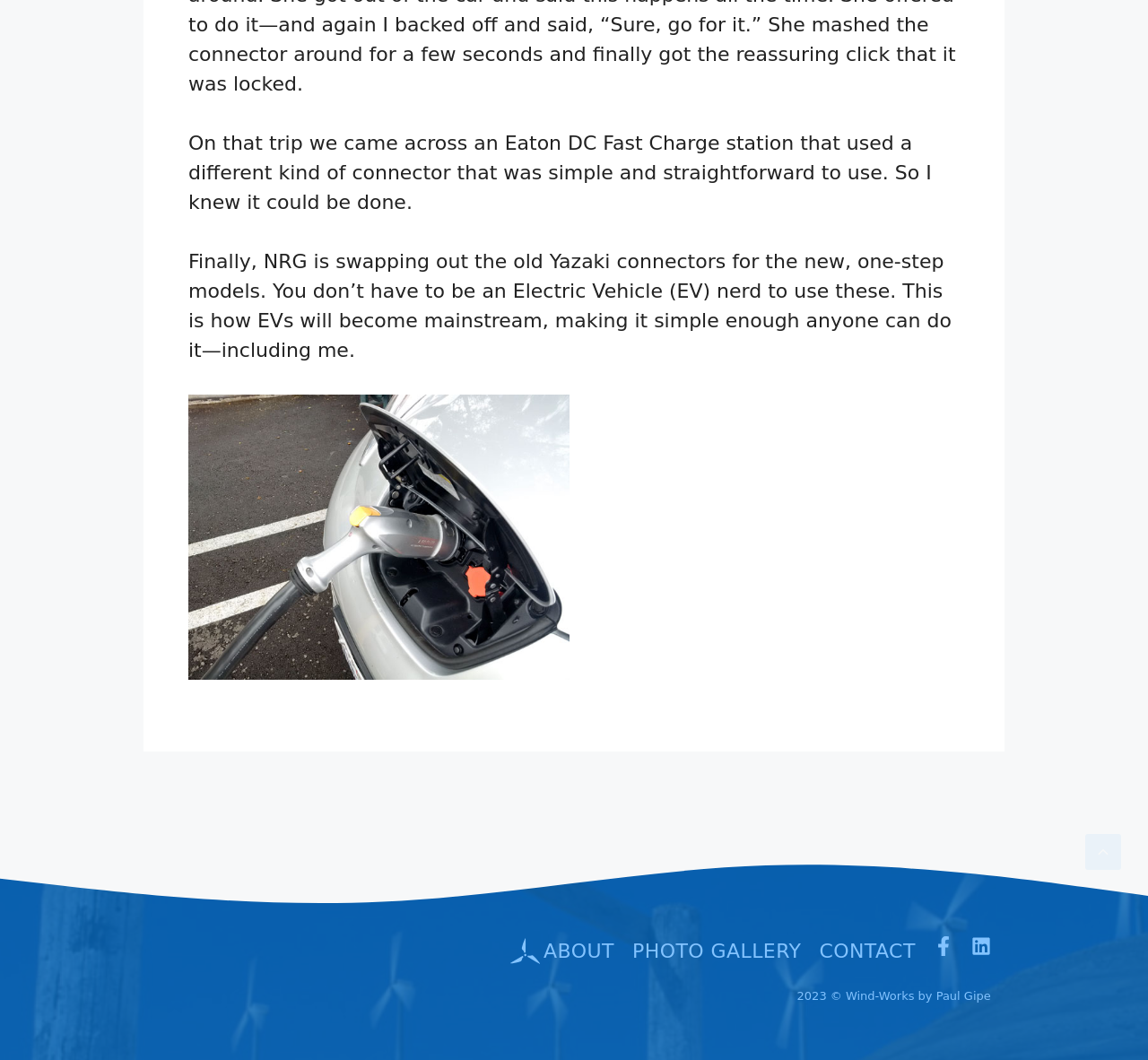Find the bounding box of the UI element described as follows: "pinzone".

None